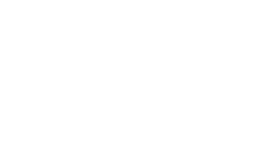What is the balance achieved in the bathroom design?
Using the image as a reference, give an elaborate response to the question.

The bathroom design achieves a perfect balance of usability and luxury, making it an ideal focal point for homeowners considering upgrades to their bathroom, as described in the caption.